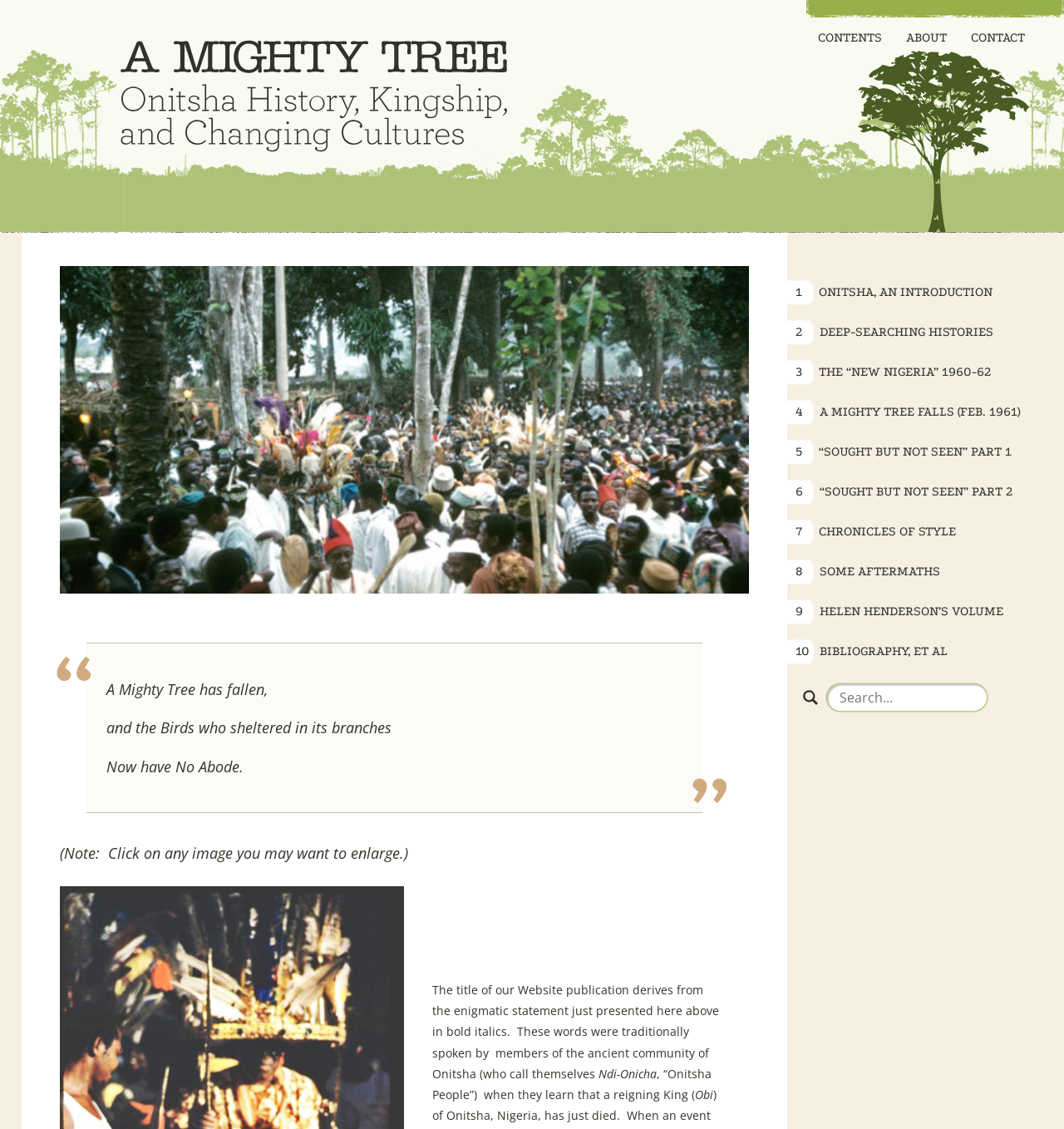Please identify the coordinates of the bounding box that should be clicked to fulfill this instruction: "Search for a keyword".

[0.777, 0.606, 0.927, 0.63]